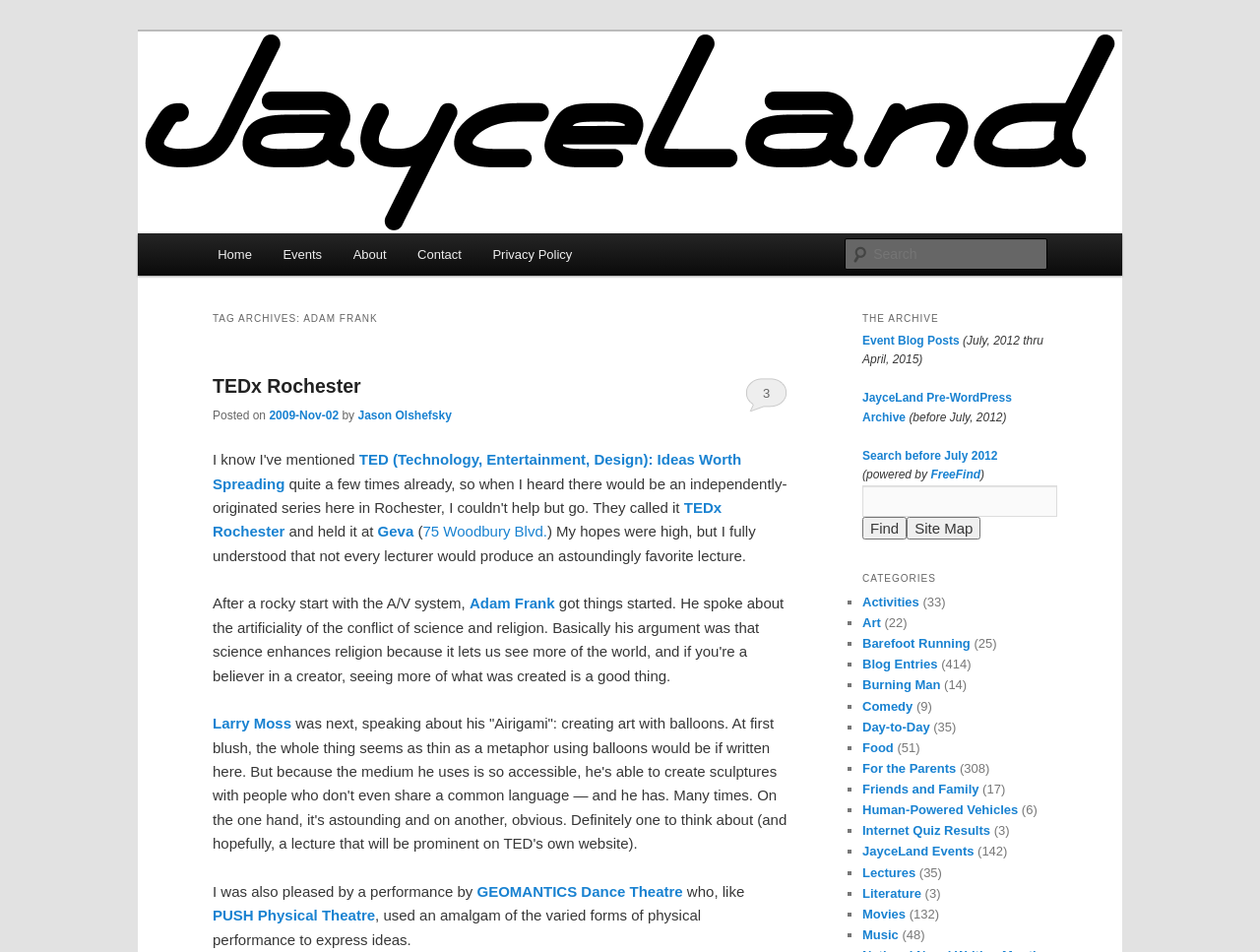Identify the bounding box for the described UI element: "Barefoot Running".

[0.684, 0.668, 0.77, 0.684]